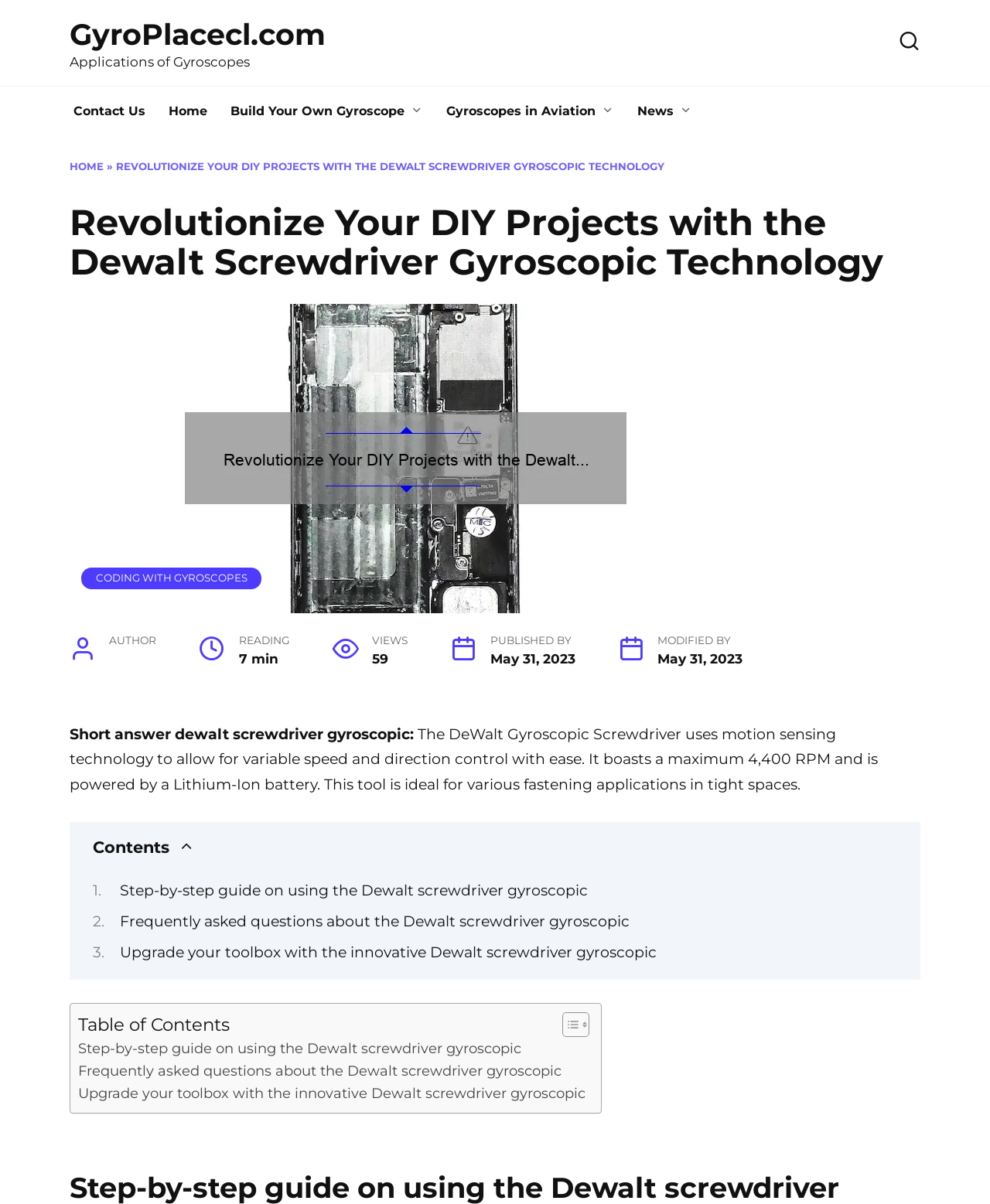Refer to the image and provide a thorough answer to this question:
What is the type of battery used in the DeWalt Gyroscopic Screwdriver?

The answer can be found in the paragraph that describes the DeWalt Gyroscopic Screwdriver, which states 'It boasts a maximum 4,400 RPM and is powered by a Lithium-Ion battery.'